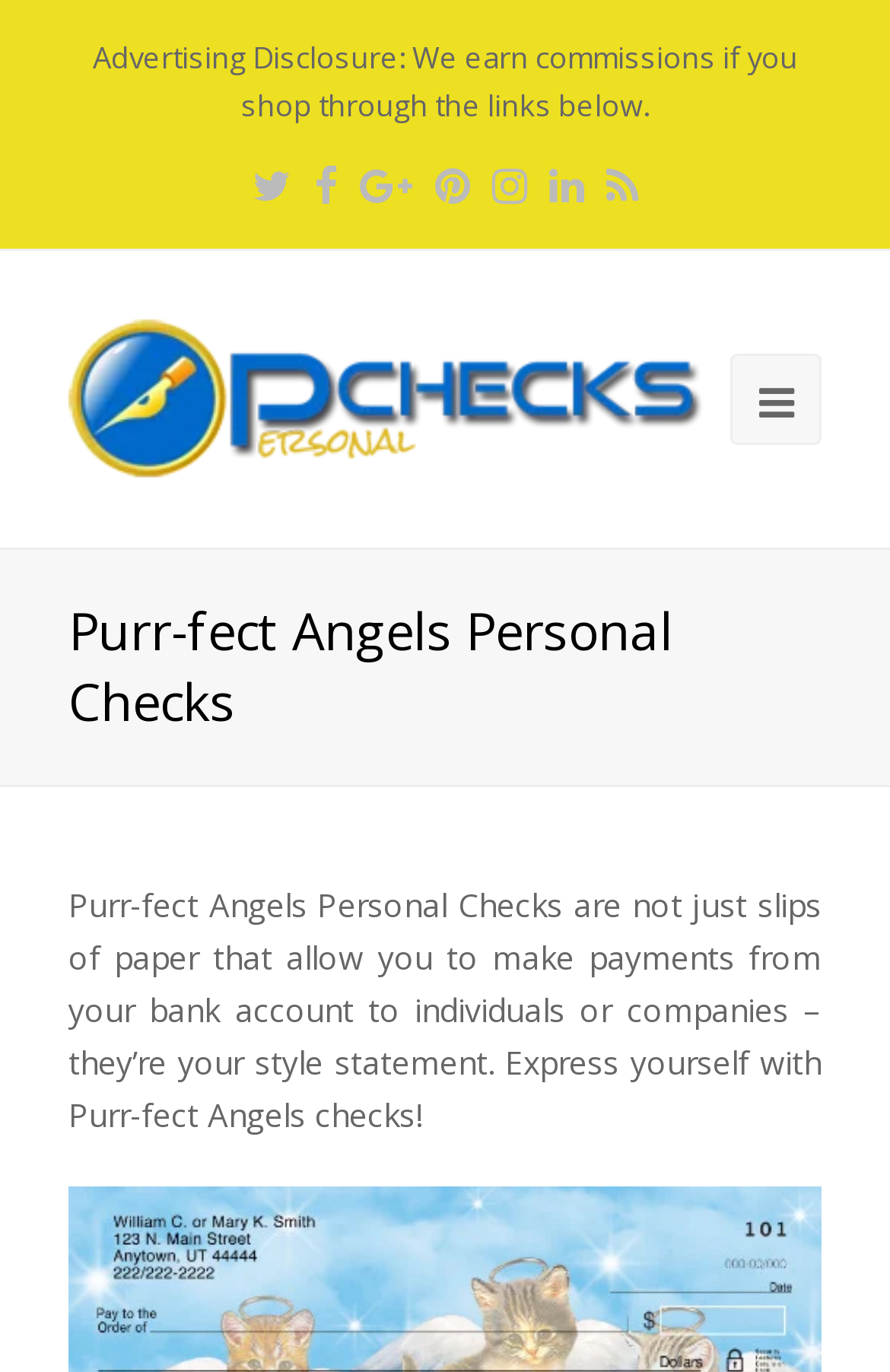Find the bounding box coordinates of the clickable element required to execute the following instruction: "Follow PChecks.com on Twitter". Provide the coordinates as four float numbers between 0 and 1, i.e., [left, top, right, bottom].

[0.283, 0.112, 0.327, 0.156]